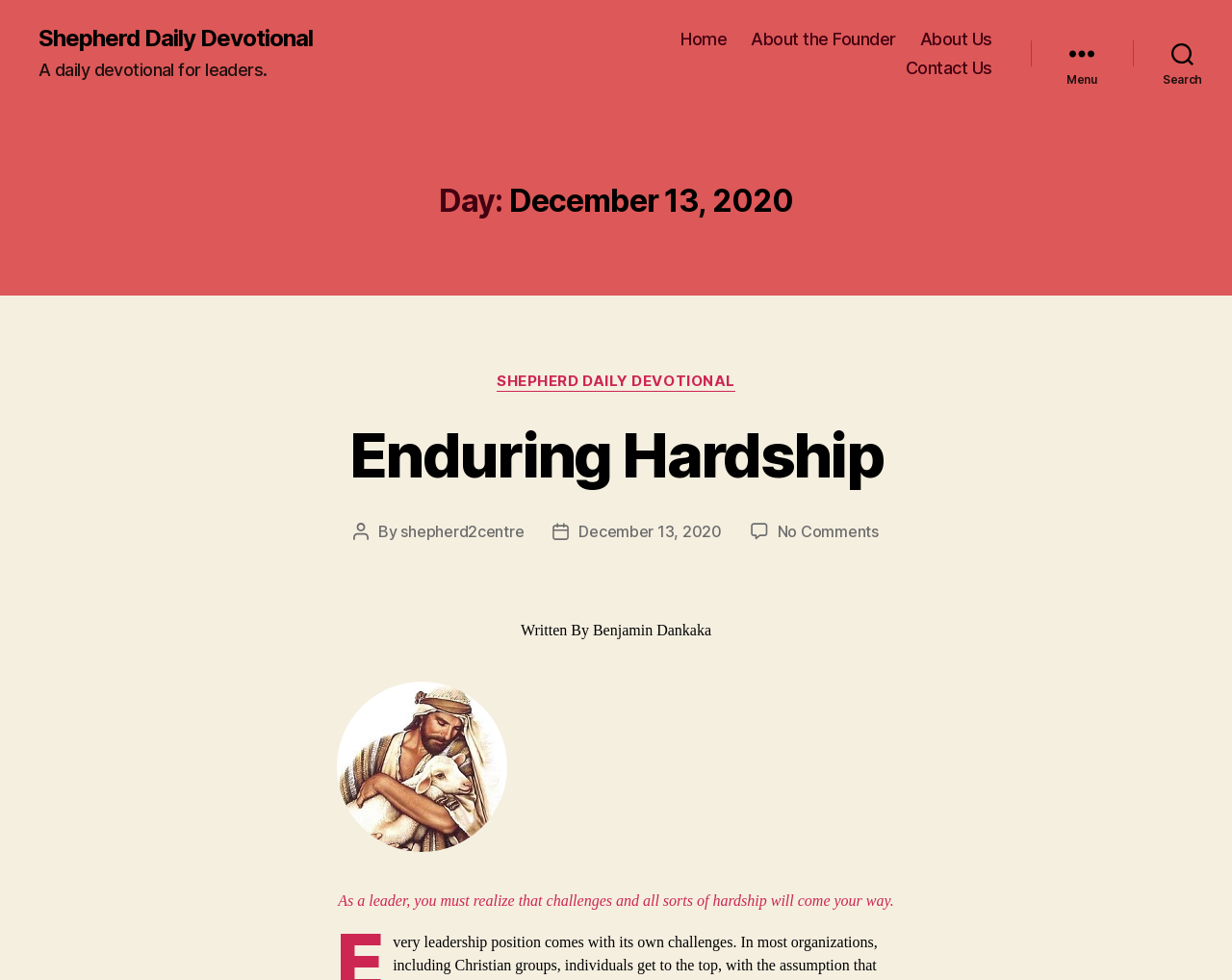Determine the bounding box coordinates for the region that must be clicked to execute the following instruction: "read the daily devotional".

[0.403, 0.381, 0.597, 0.4]